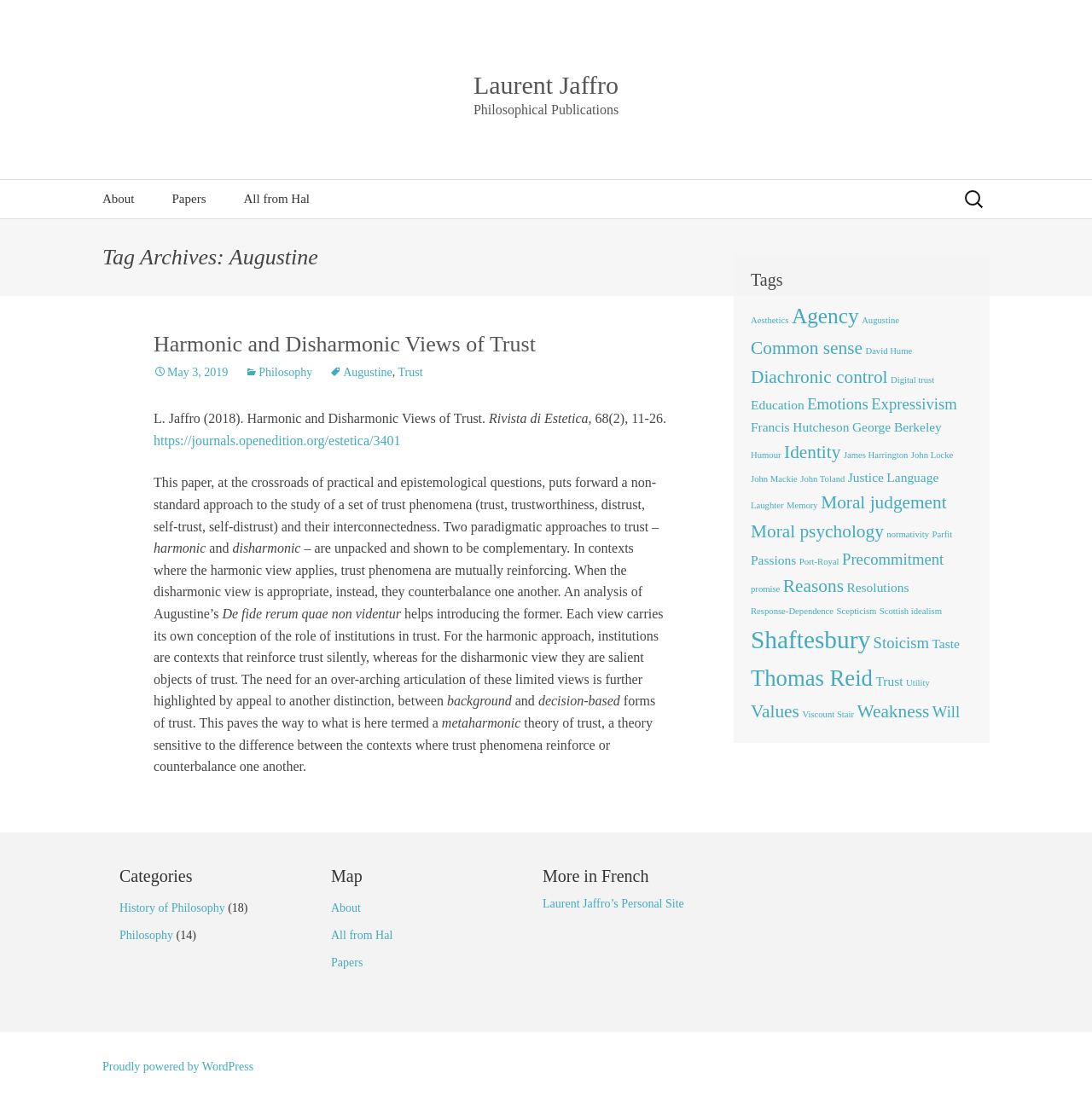Identify the bounding box coordinates of the region that should be clicked to execute the following instruction: "Browse tags".

[0.688, 0.245, 0.891, 0.263]